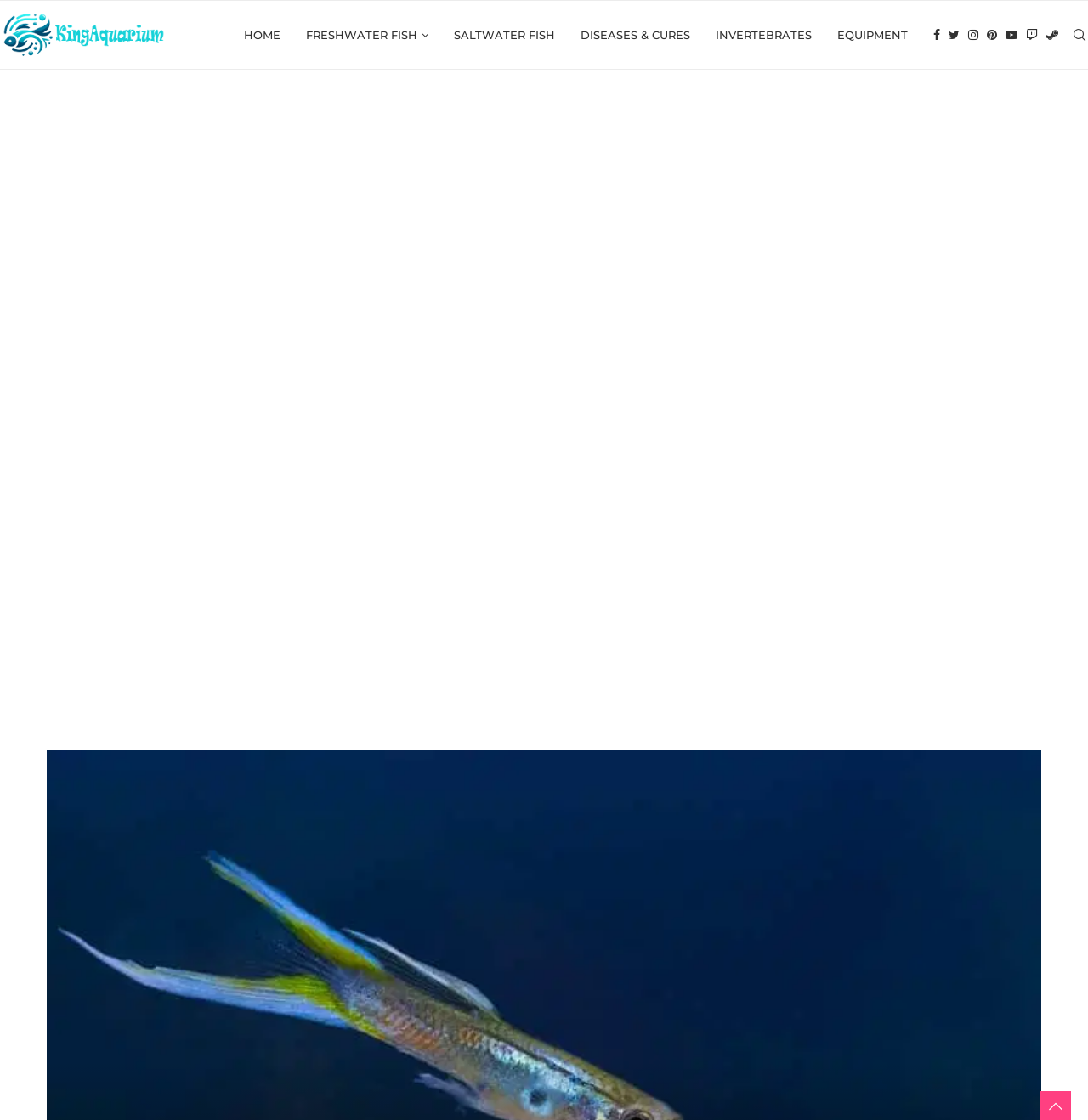What is the name of the website?
Please provide a single word or phrase as the answer based on the screenshot.

KingAquarium